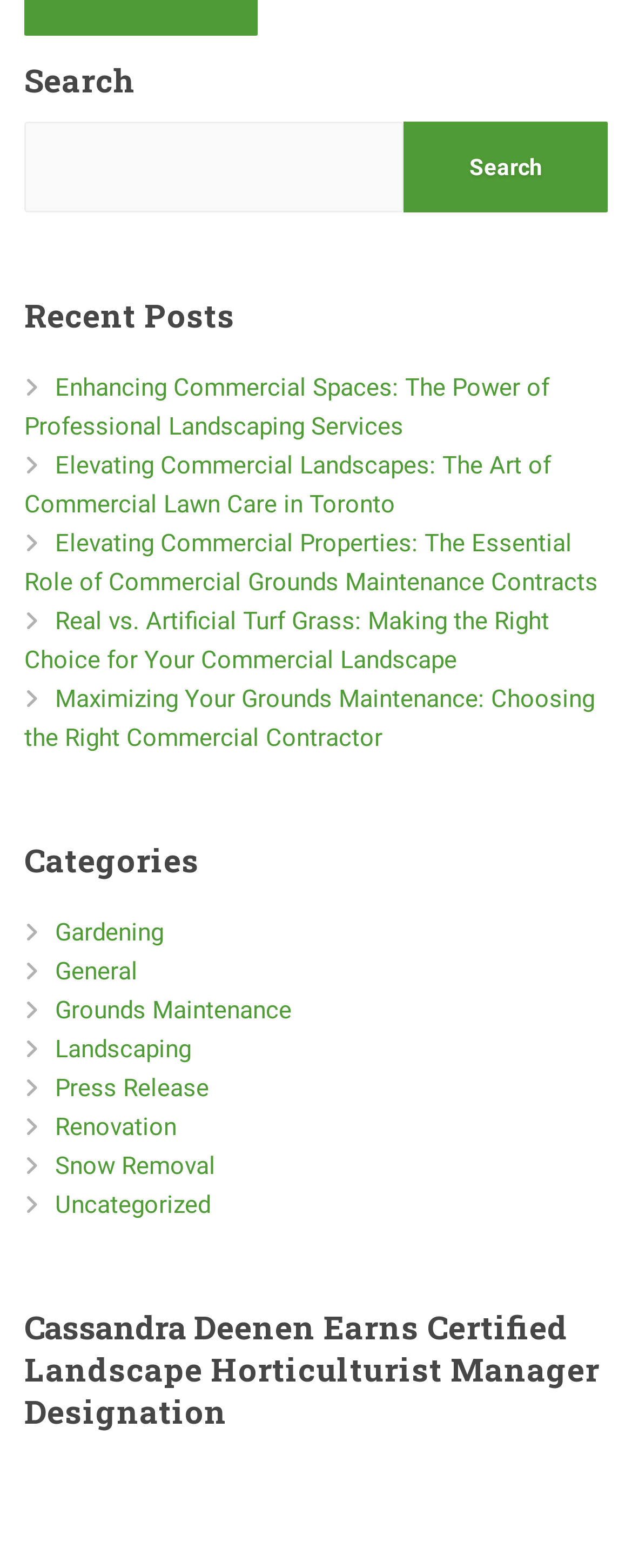How many recent posts are listed on the webpage?
Refer to the image and answer the question using a single word or phrase.

5